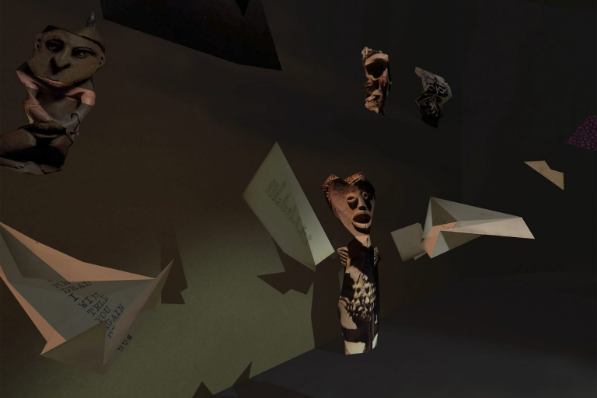What shapes contribute to the sense of depth in the image?
Please provide a comprehensive answer based on the information in the image.

According to the caption, 'scattered geometric shapes, resembling shards or paper, contribute to a sense of depth and intrigue' in the image. This implies that the geometric shapes are responsible for creating a sense of depth in the scene.